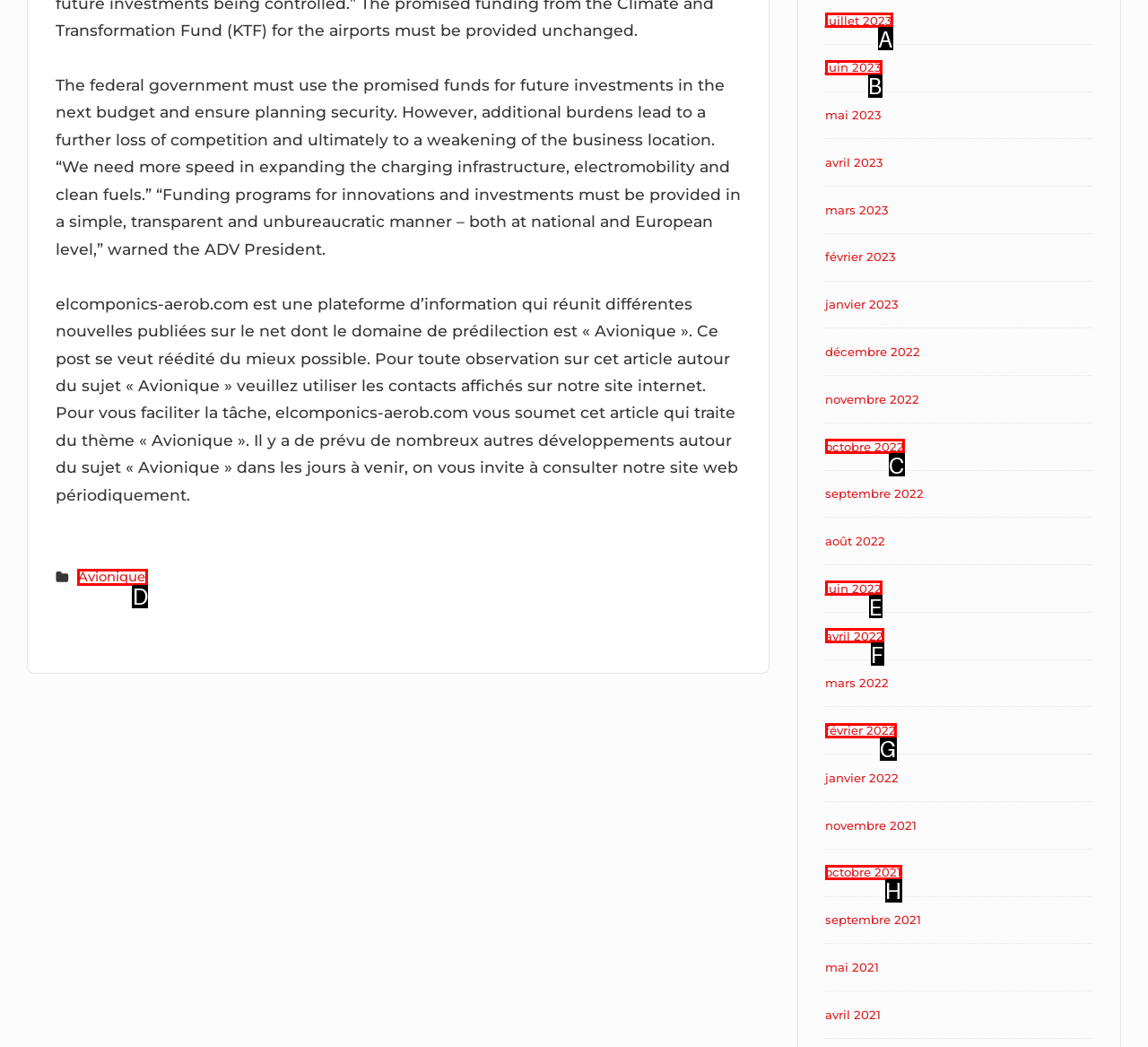Identify the letter corresponding to the UI element that matches this description: Avionique:
Answer using only the letter from the provided options.

D